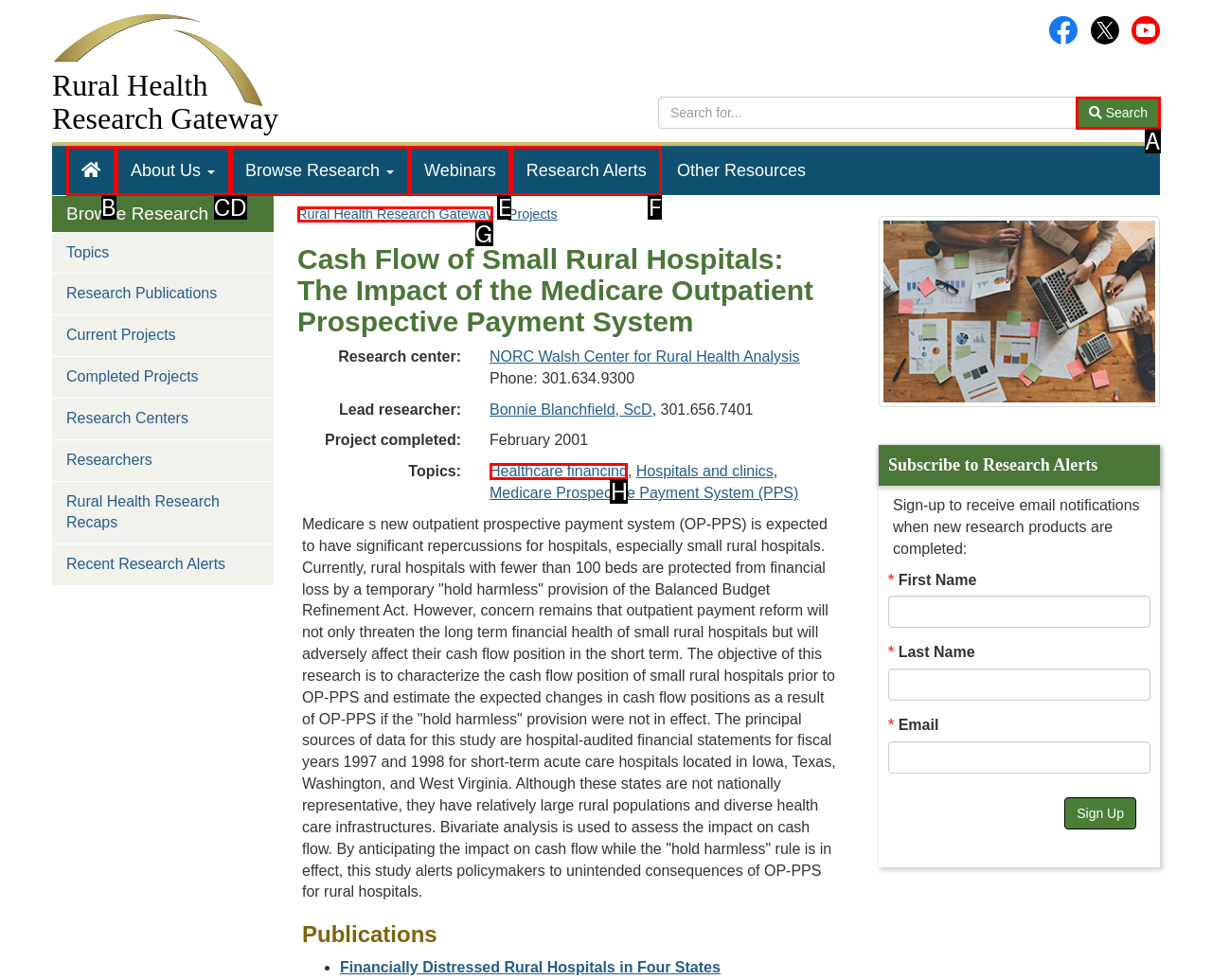Identify which option matches the following description: aria-label="Home"
Answer by giving the letter of the correct option directly.

B